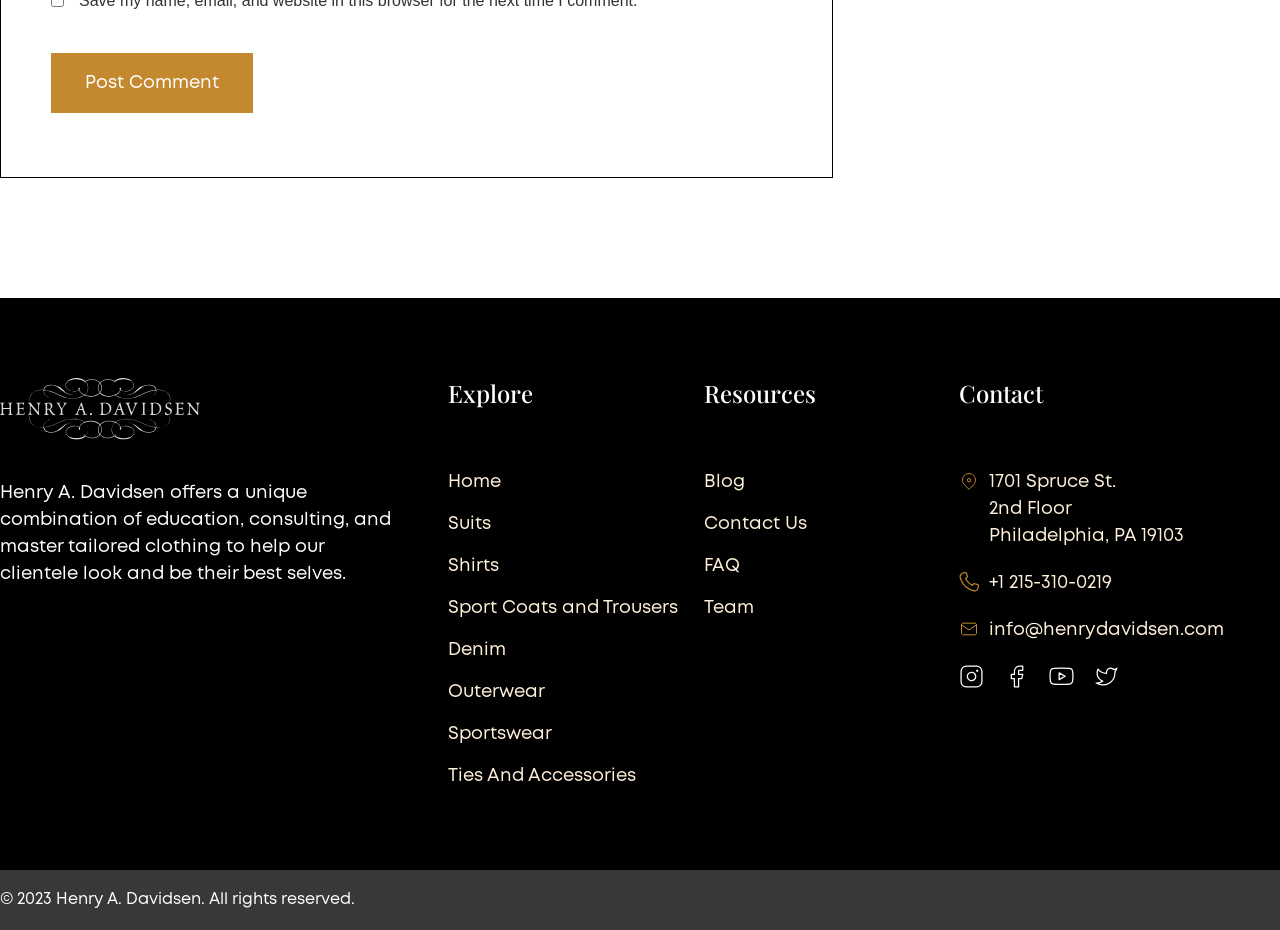Please provide the bounding box coordinates in the format (top-left x, top-left y, bottom-right x, bottom-right y). Remember, all values are floating point numbers between 0 and 1. What is the bounding box coordinate of the region described as: Denim

[0.35, 0.685, 0.395, 0.714]